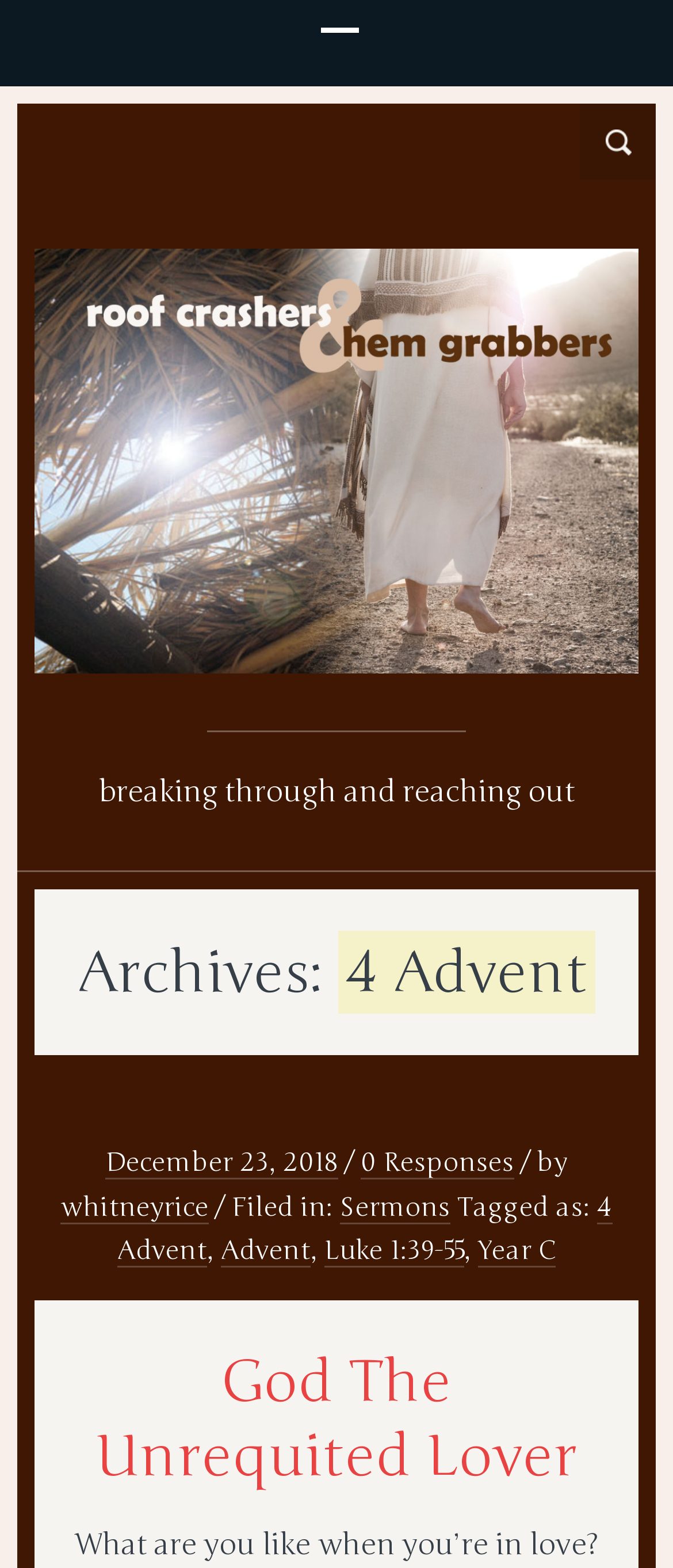Using the image as a reference, answer the following question in as much detail as possible:
Who wrote the sermon?

I found the answer by looking at the link element with the text 'whitneyrice' which is located near the text 'by' and is likely the author of the sermon.